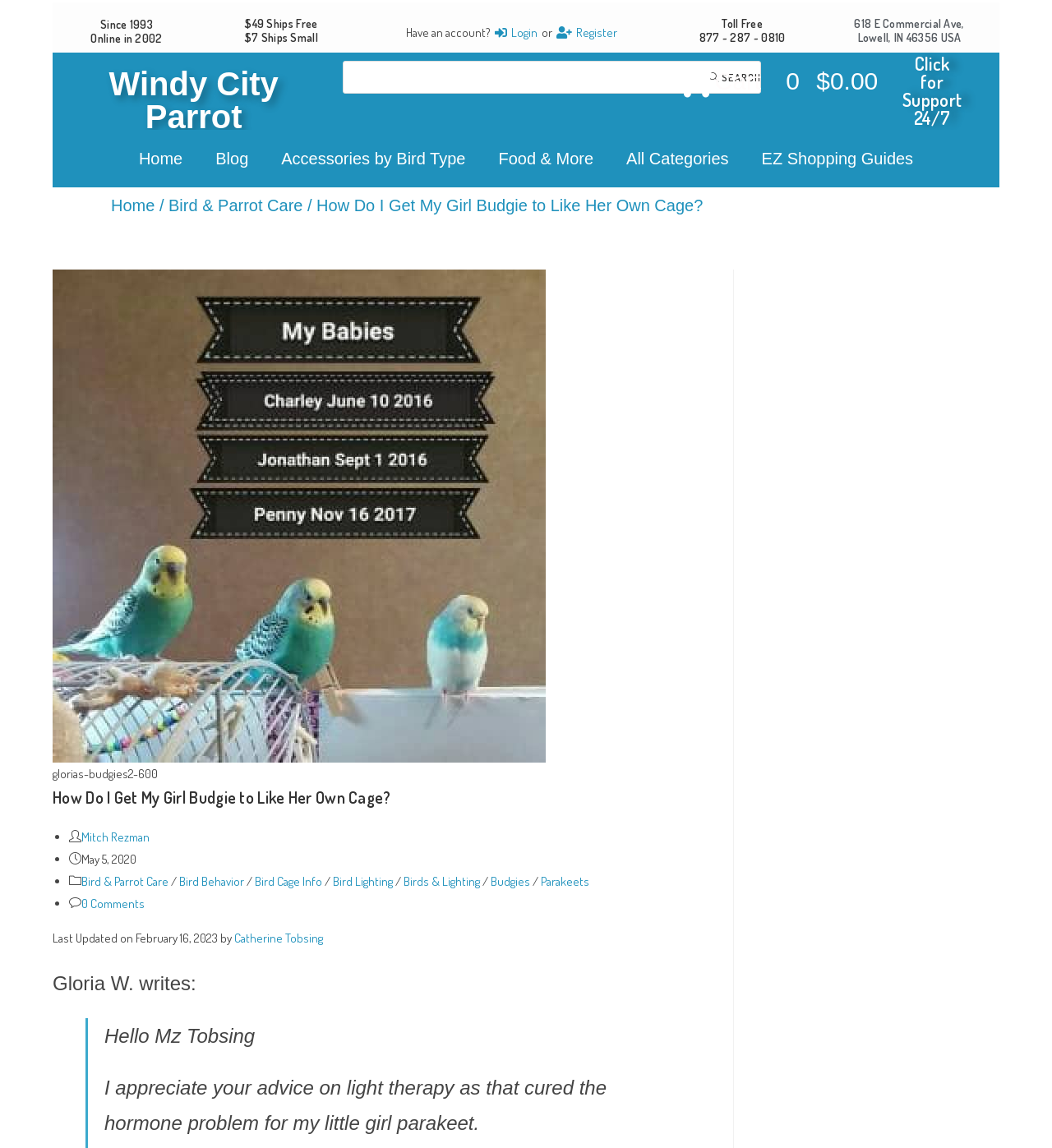Please mark the bounding box coordinates of the area that should be clicked to carry out the instruction: "register for an account".

[0.529, 0.018, 0.587, 0.038]